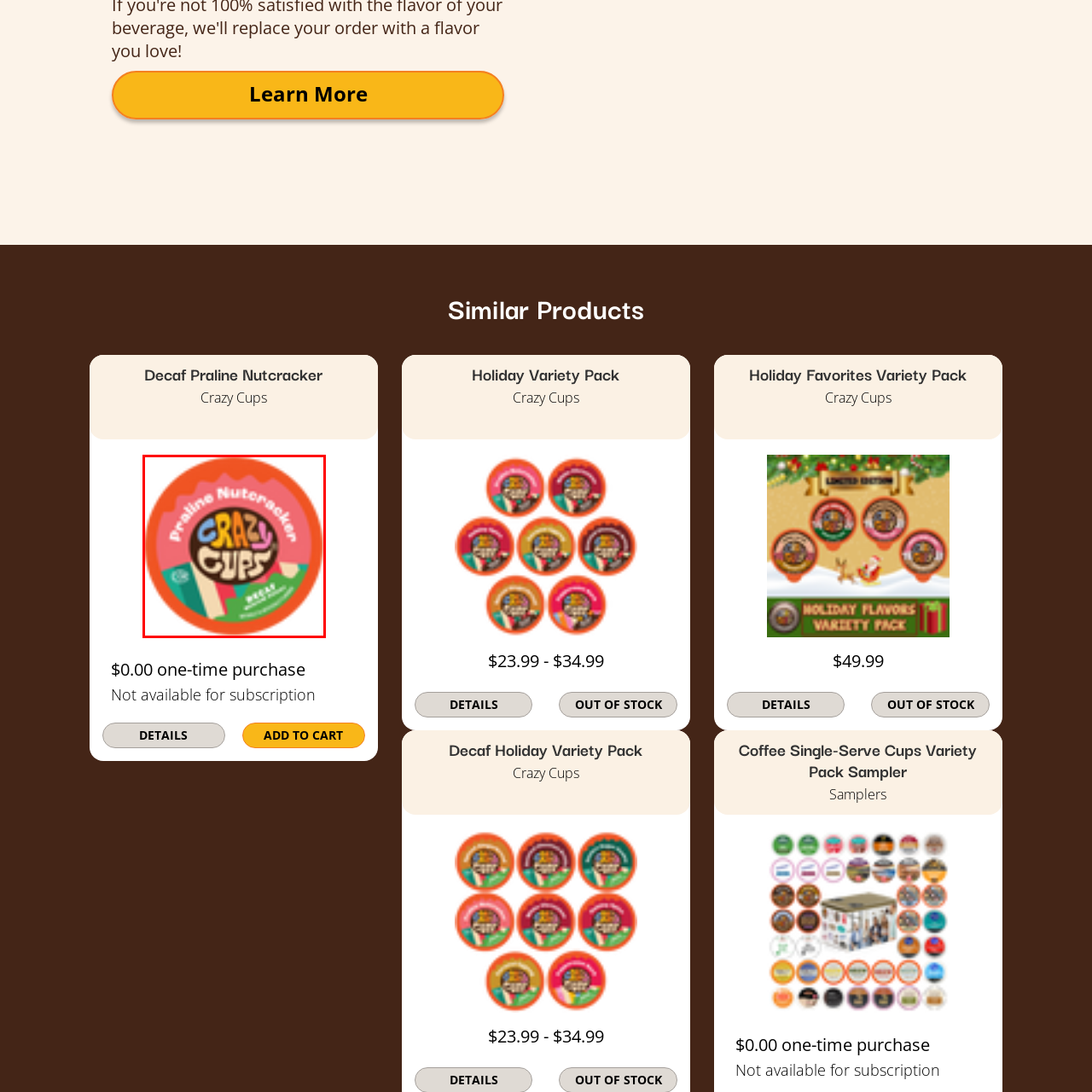Describe in detail the elements and actions shown in the image within the red-bordered area.

The image showcases the vibrant and eye-catching packaging for "Crazy Cups" featuring the flavor "Praline Nutcracker." This distinctive design highlights a colorful and playful logo, prominently displaying the words "CRAZY CUPS" in bold, whimsical letters. The label emphasizes the flavor, "Praline Nutcracker," set against a backdrop of bright colors, which adds to its festive appeal. This product is part of the "Crazy Cups" line, celebrating unique and delightful coffee experiences. Perfect for the holiday season, this flavor promises a delightful treat, embodying the joy and fun associated with seasonal celebrations.